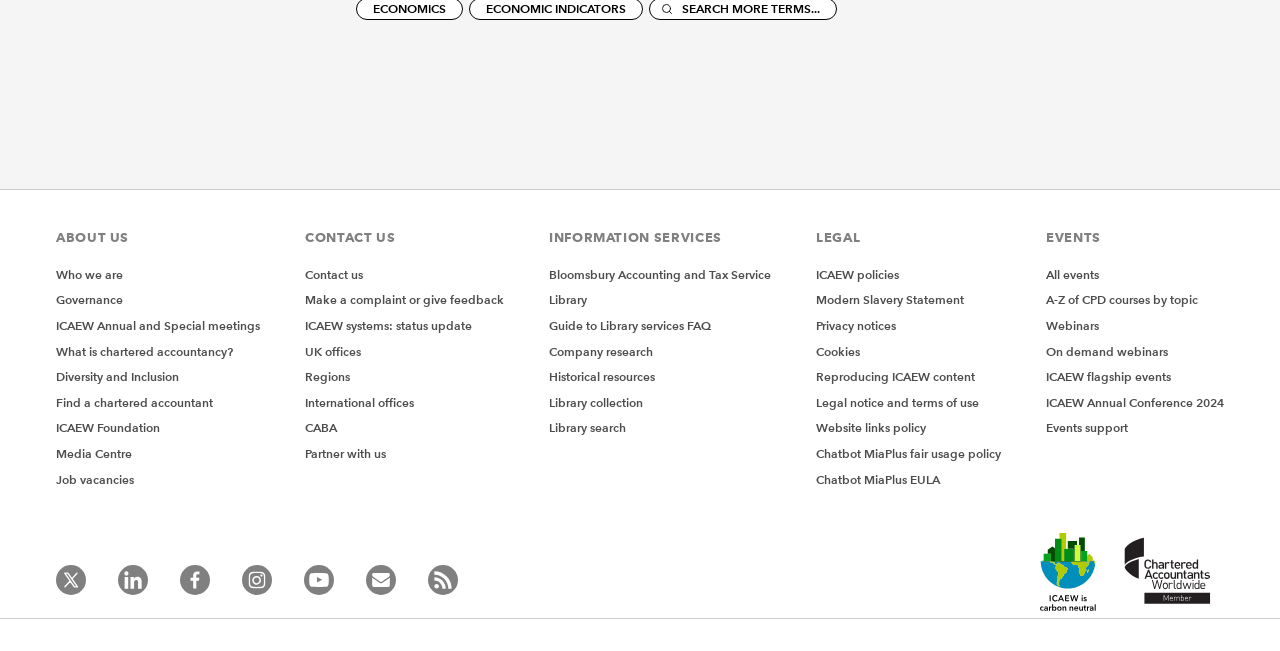What social media platforms can users follow ICAEW on?
Please provide a comprehensive answer based on the information in the image.

The webpage contains links to follow ICAEW on various social media platforms, including Twitter, LinkedIn, Facebook, Instagram, and YouTube, which suggests that users can follow the organization on these platforms.